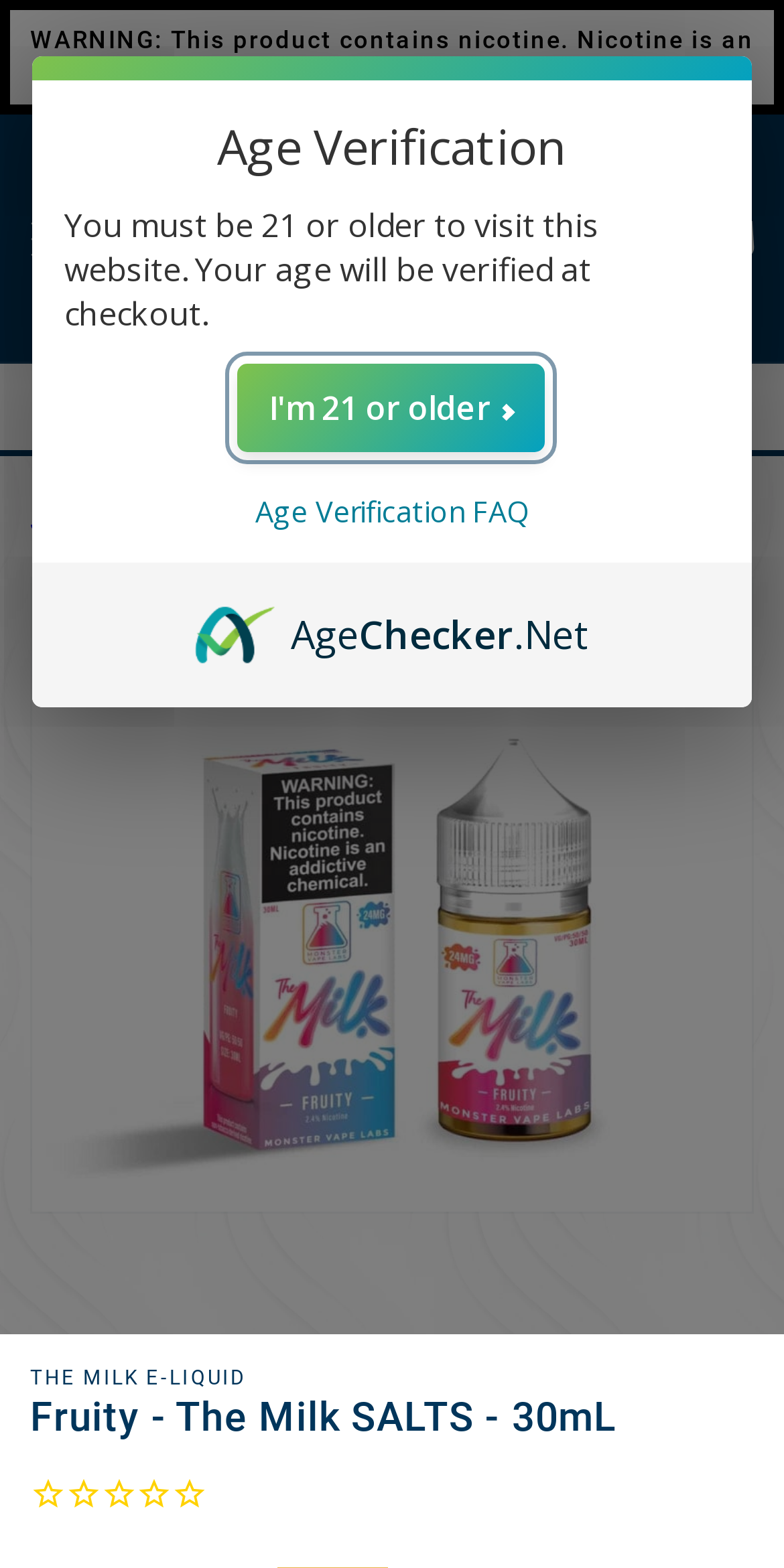Locate and provide the bounding box coordinates for the HTML element that matches this description: "Juices By Brand".

[0.038, 0.317, 0.318, 0.349]